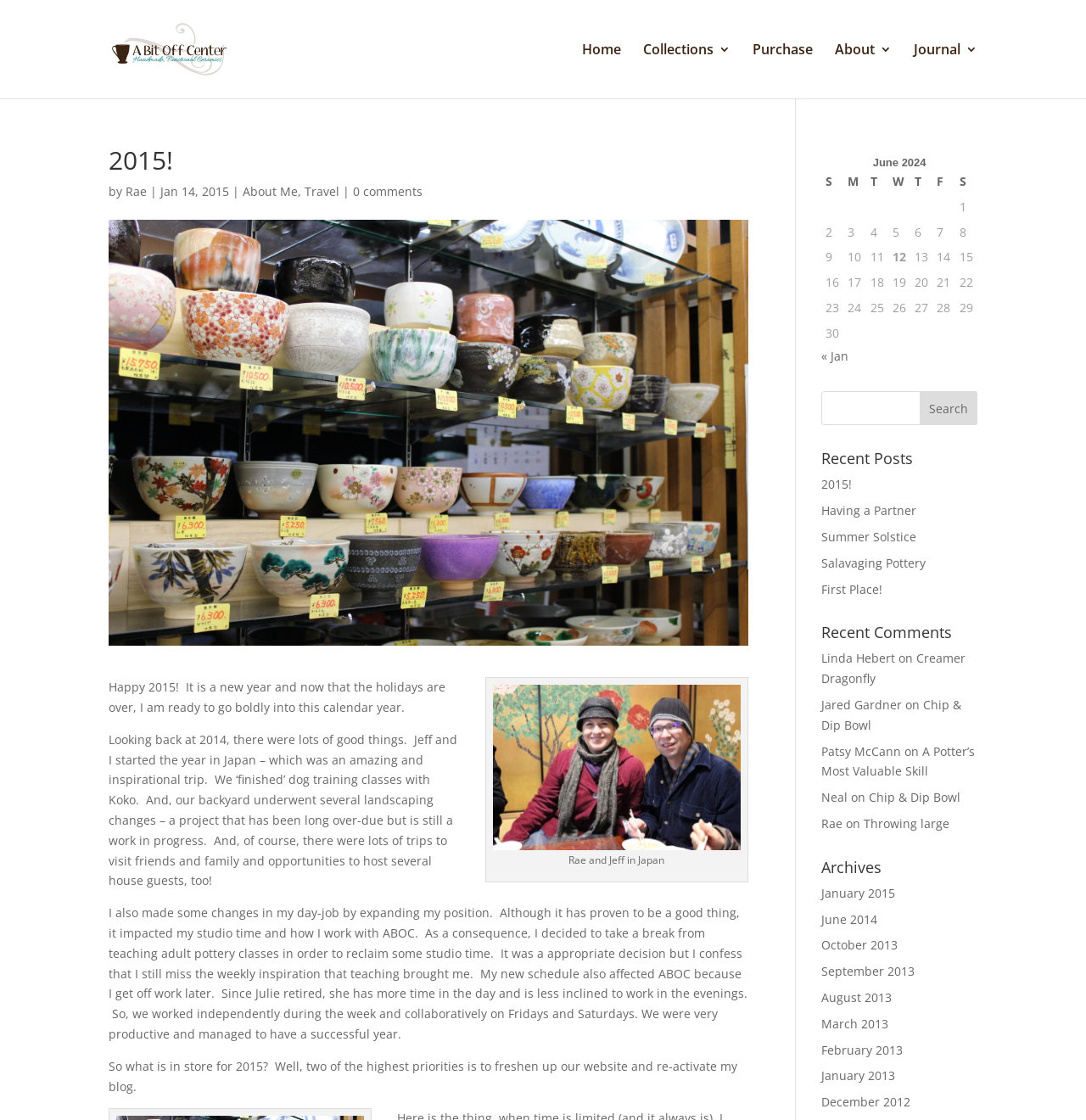Determine the bounding box coordinates of the clickable element to achieve the following action: 'Click on the 'Posts' navigation'. Provide the coordinates as four float values between 0 and 1, formatted as [left, top, right, bottom].

None